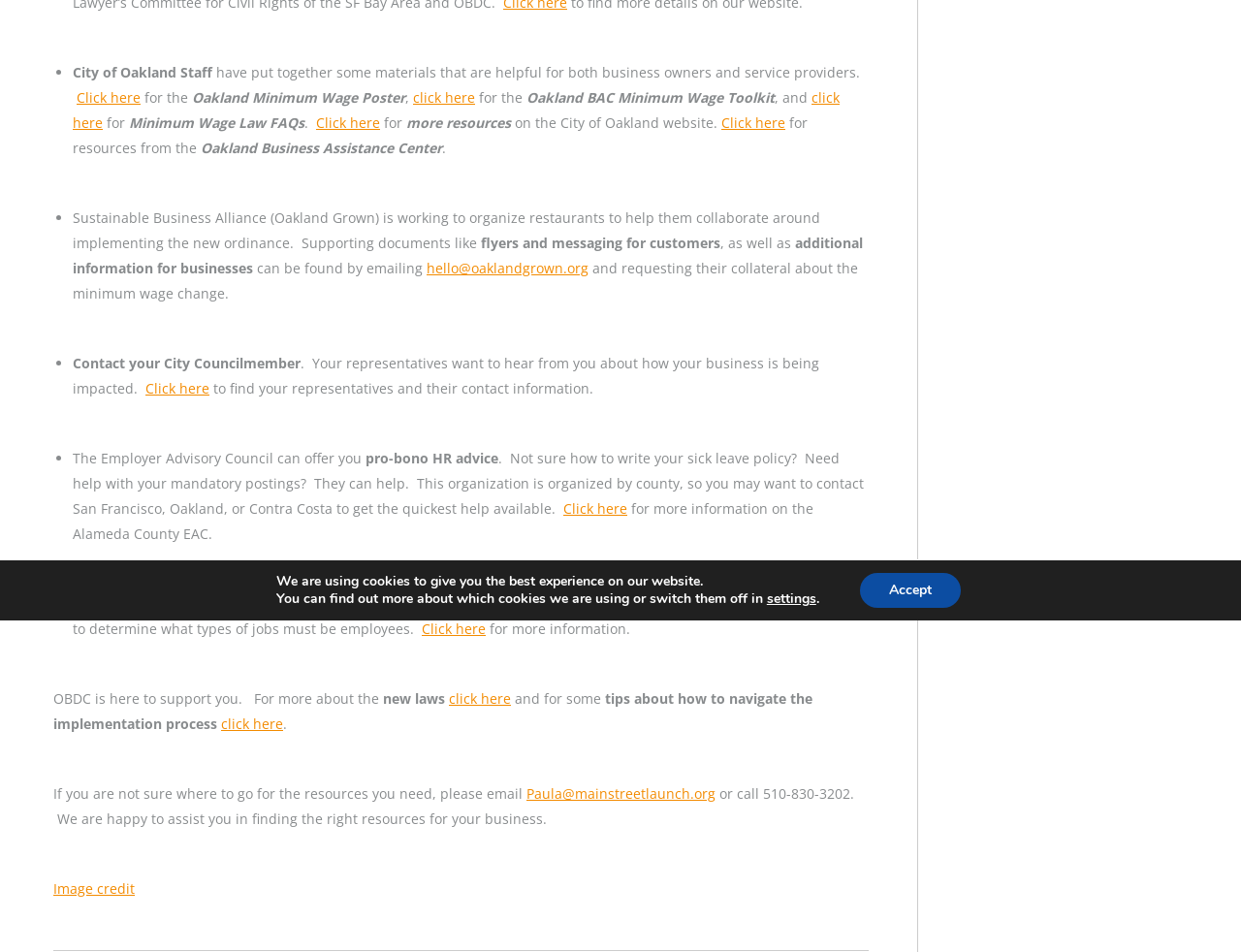Using the given description, provide the bounding box coordinates formatted as (top-left x, top-left y, bottom-right x, bottom-right y), with all values being floating point numbers between 0 and 1. Description: Go to Top

[0.961, 0.601, 0.992, 0.642]